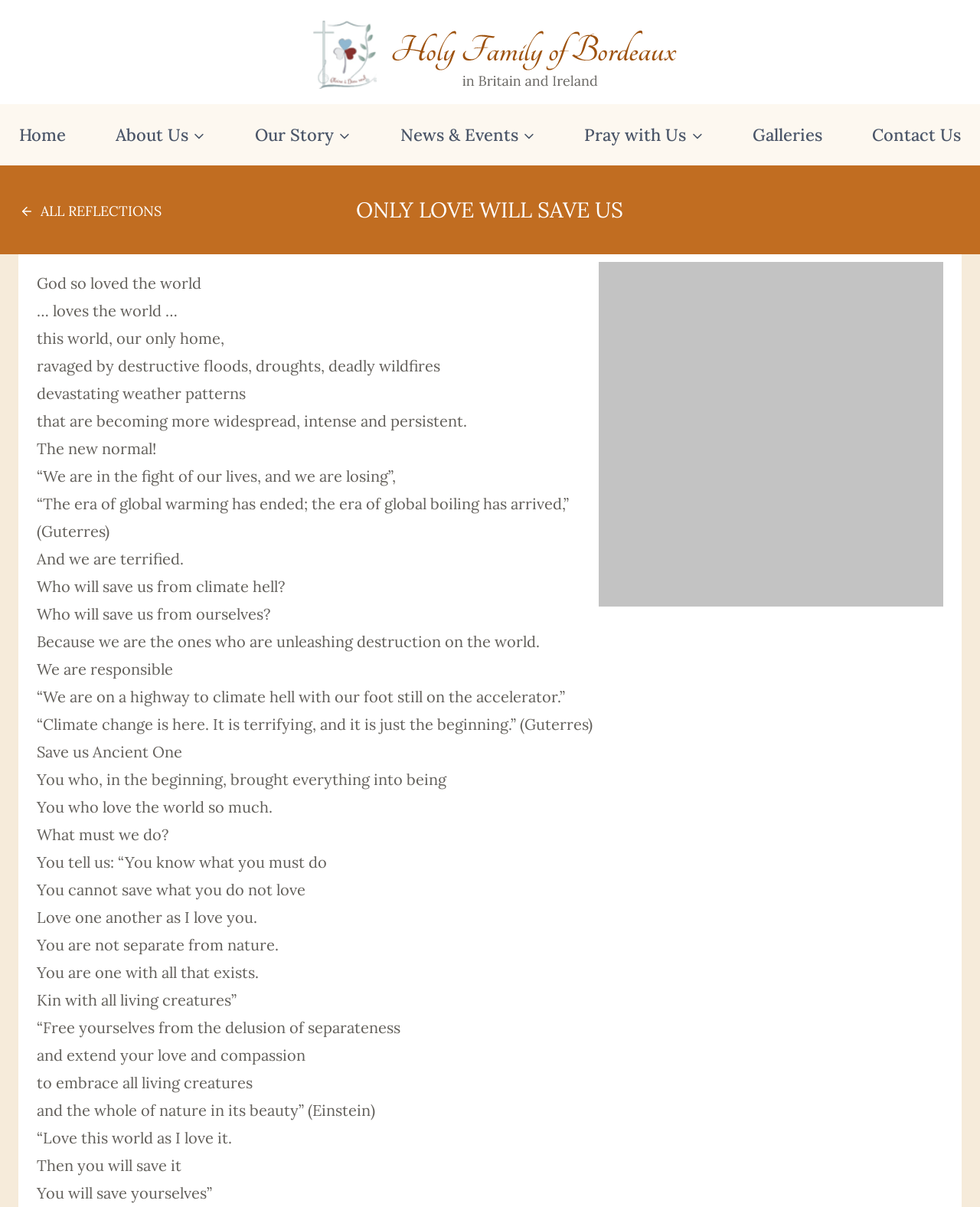Could you determine the bounding box coordinates of the clickable element to complete the instruction: "Click the 'About Us' link"? Provide the coordinates as four float numbers between 0 and 1, i.e., [left, top, right, bottom].

[0.117, 0.1, 0.209, 0.123]